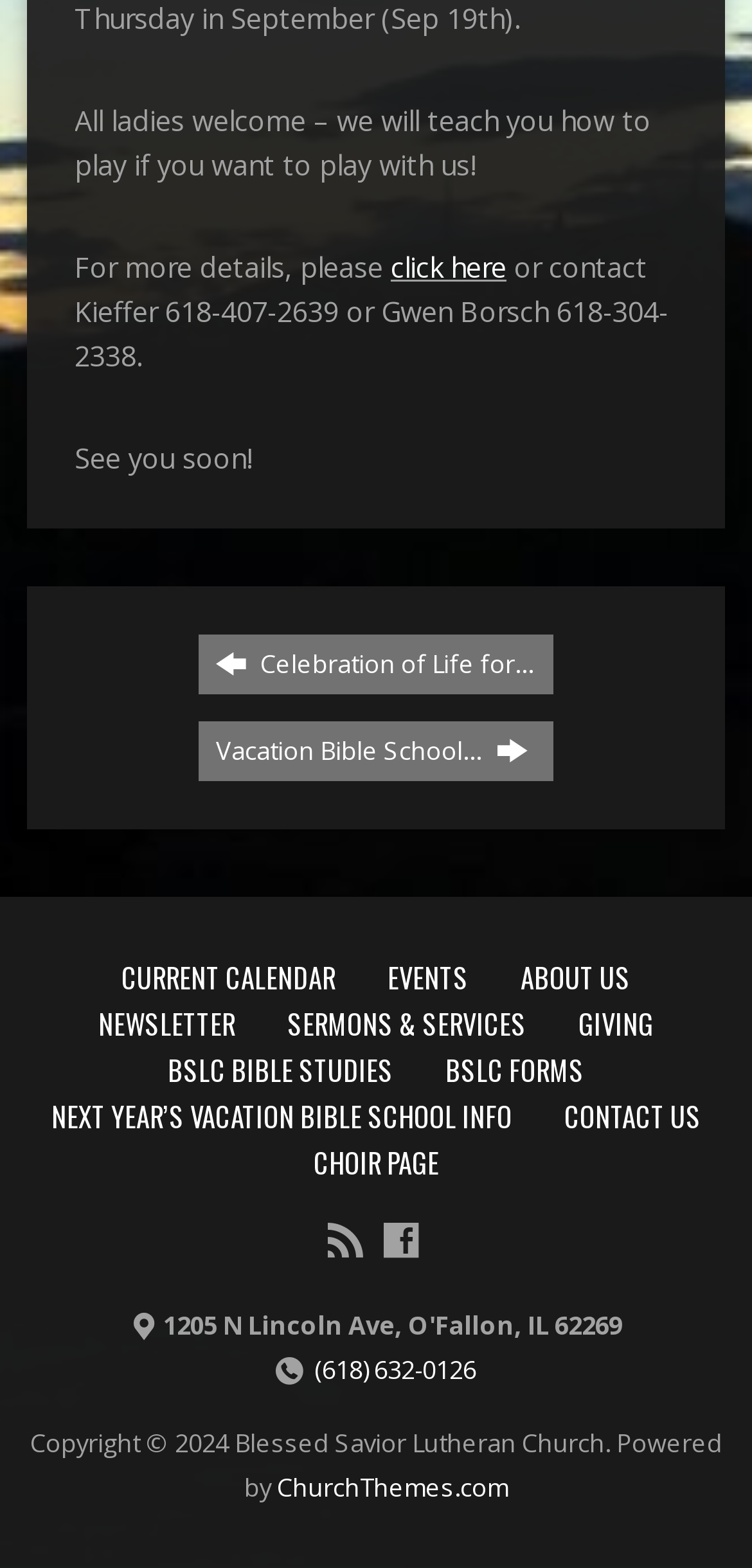Locate the UI element described as follows: "Sermons & Services". Return the bounding box coordinates as four float numbers between 0 and 1 in the order [left, top, right, bottom].

[0.382, 0.64, 0.7, 0.666]